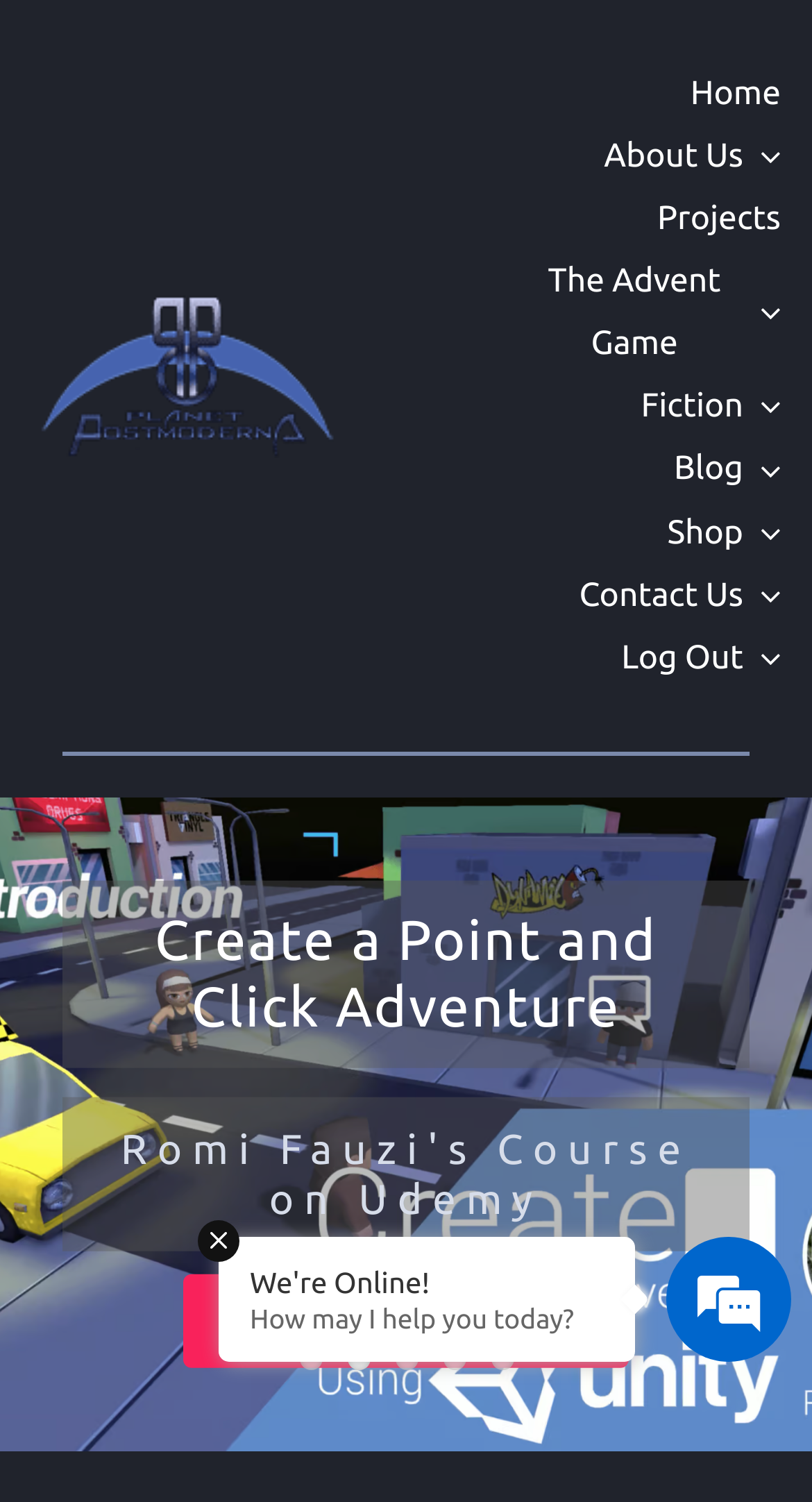Pinpoint the bounding box coordinates of the clickable element to carry out the following instruction: "Read the article about Revamp of Building Textures."

[0.115, 0.576, 0.885, 0.666]